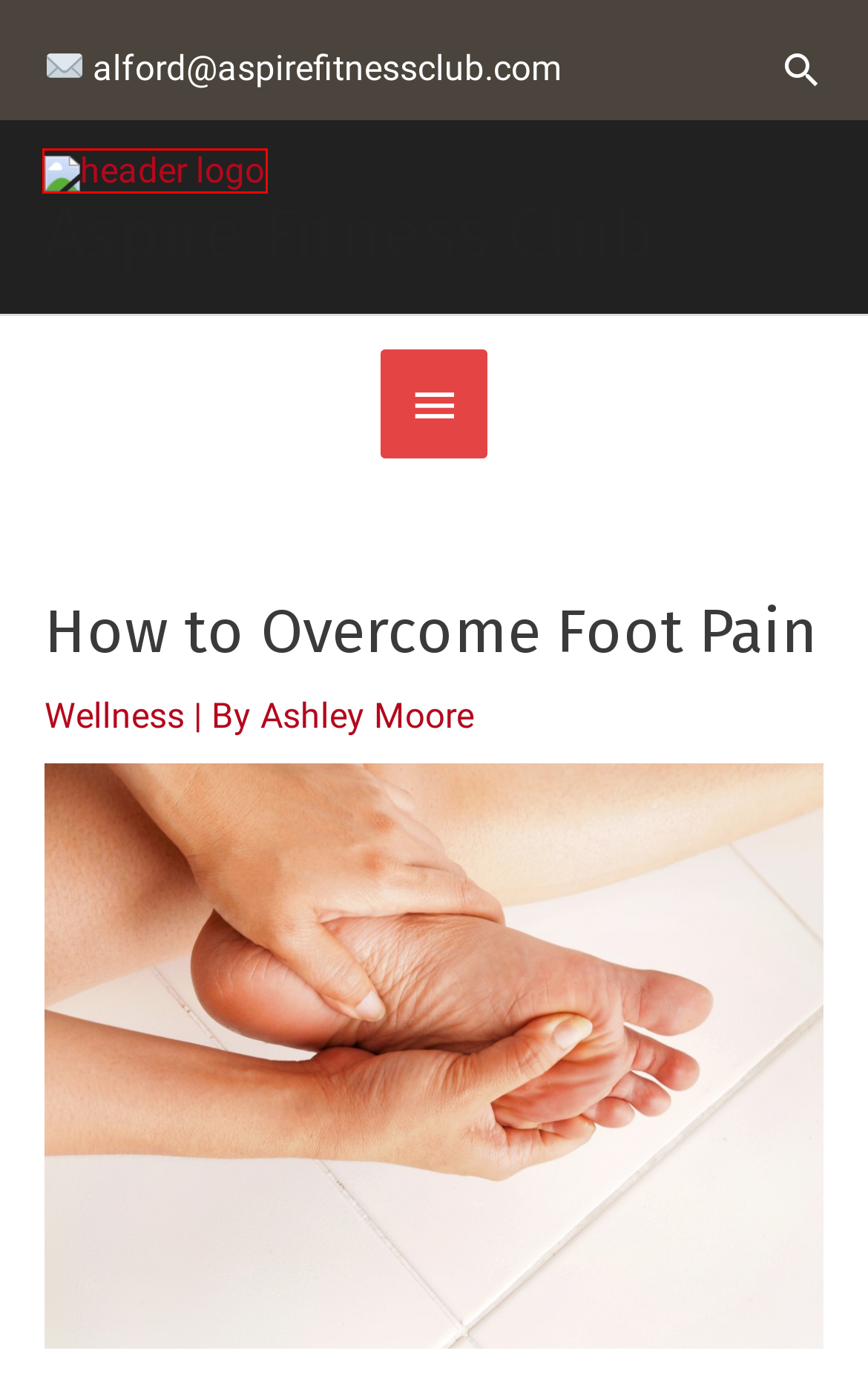You are given a screenshot depicting a webpage with a red bounding box around a UI element. Select the description that best corresponds to the new webpage after clicking the selected element. Here are the choices:
A. Wellness Archives - Aspire Fitness Club
B. Comprehensive Podiatry & Physiotherapy Clinic Singapore
C. These Are The Most Ideal Exercises for Diabetics
D. Home Archives - Aspire Fitness Club
E. Should You Open Your Own Gym? - Aspire Fitness Club
F. Aspire Fitness: Elevate Well-being with Wellness Inspiration
G. Health Archives - Aspire Fitness Club
H. Fitness Archives - Aspire Fitness Club

F